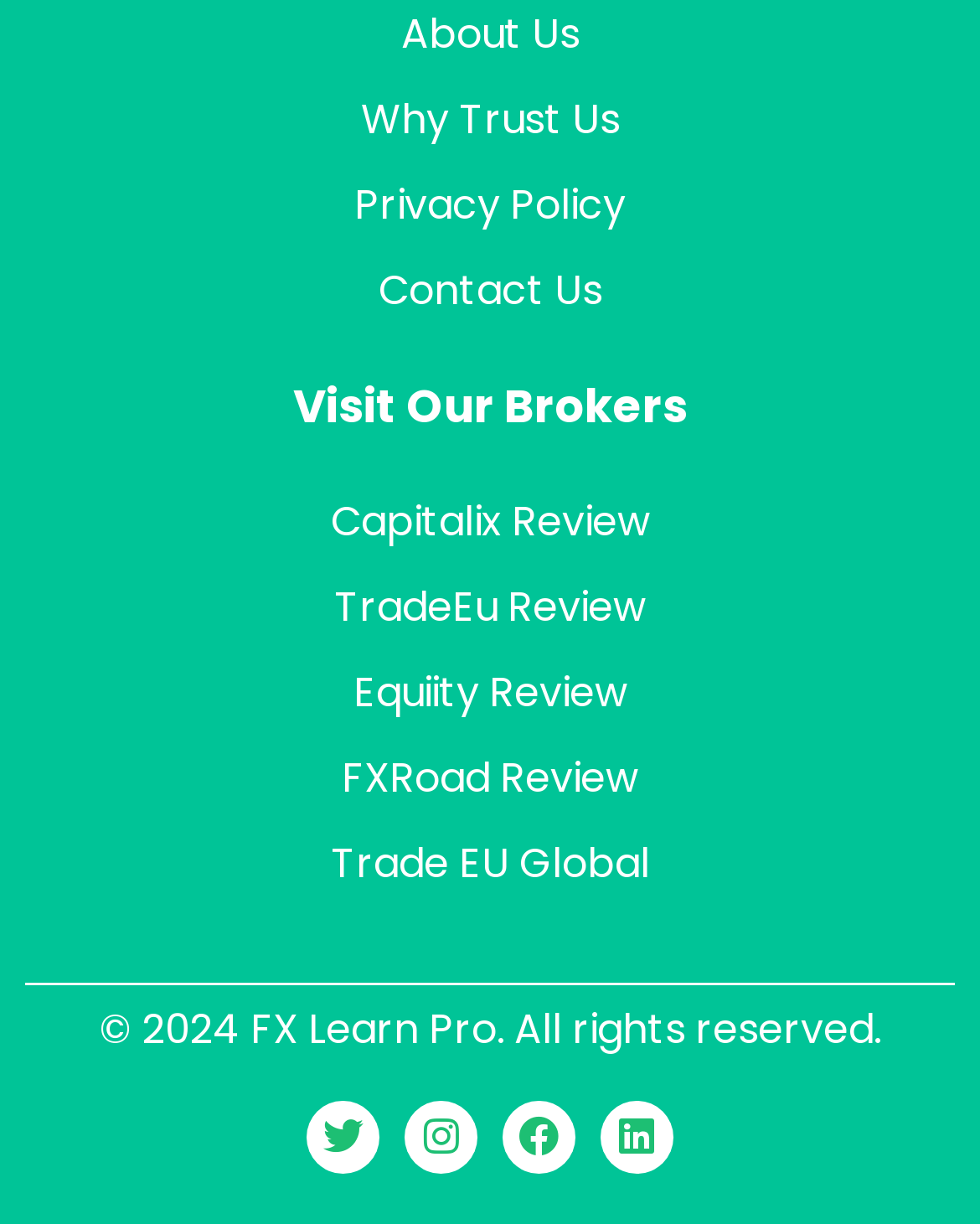Answer this question in one word or a short phrase: Is the website providing information about a single broker?

No